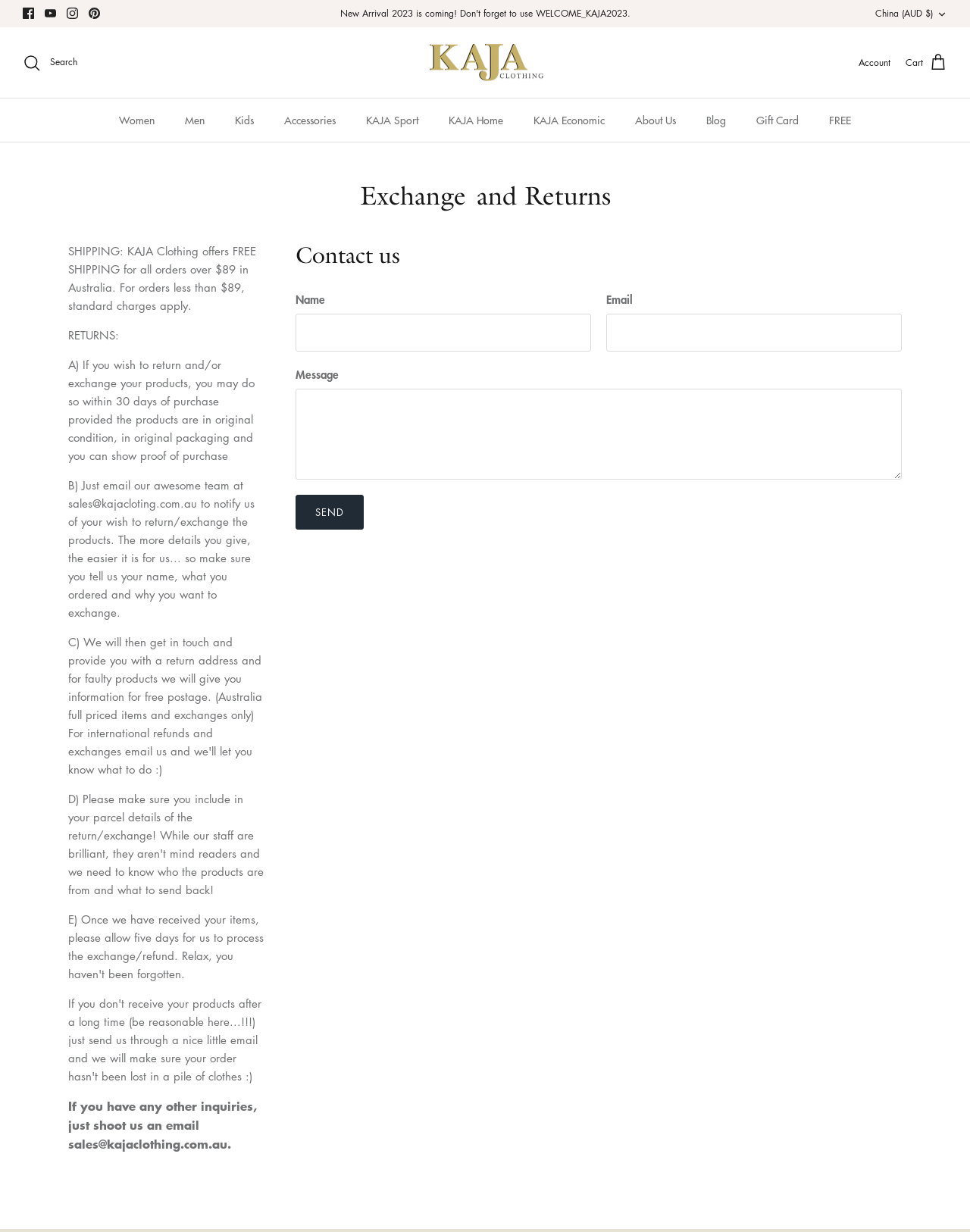Specify the bounding box coordinates of the element's region that should be clicked to achieve the following instruction: "View account information". The bounding box coordinates consist of four float numbers between 0 and 1, in the format [left, top, right, bottom].

[0.885, 0.045, 0.918, 0.057]